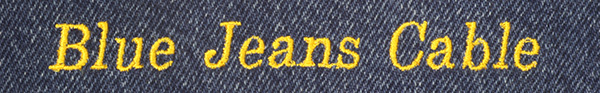Describe thoroughly the contents of the image.

The image features the embroidered logo of "Blue Jeans Cable," showcasing the brand's name in stylized yellow lettering against a textured denim background. This logo serves as a visual representation of the company, which specializes in high-quality audio and video cables, including phonograph cables. The vibrant yellow color of the text contrasts nicely with the dark blue of the denim, highlighting the brand's identity and commitment to quality. The design not only emphasizes the company's name but also evokes a sense of reliability and professionalism in the audio equipment market.